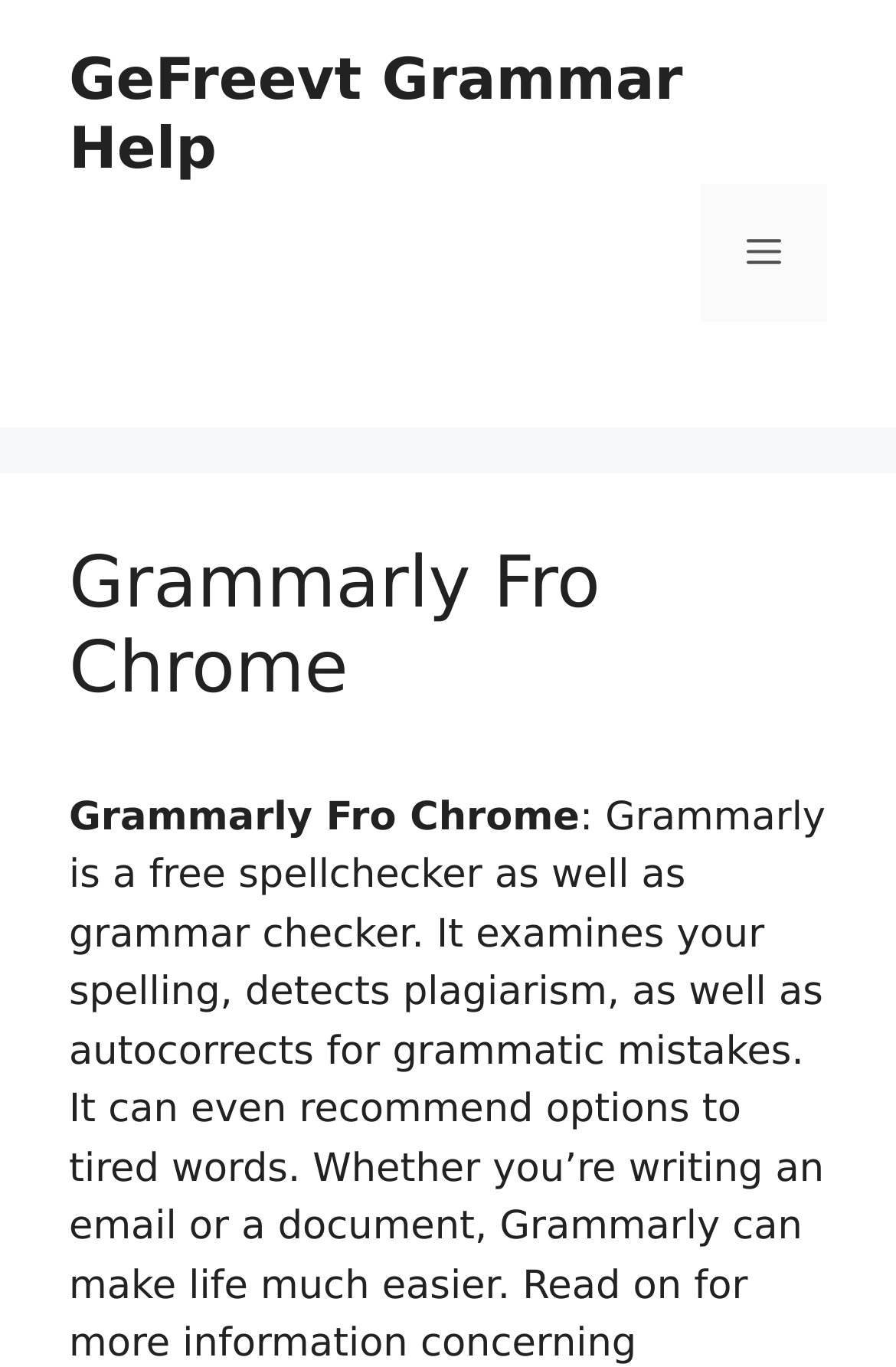Locate the bounding box coordinates of the UI element described by: "Menu". The bounding box coordinates should consist of four float numbers between 0 and 1, i.e., [left, top, right, bottom].

[0.782, 0.134, 0.923, 0.235]